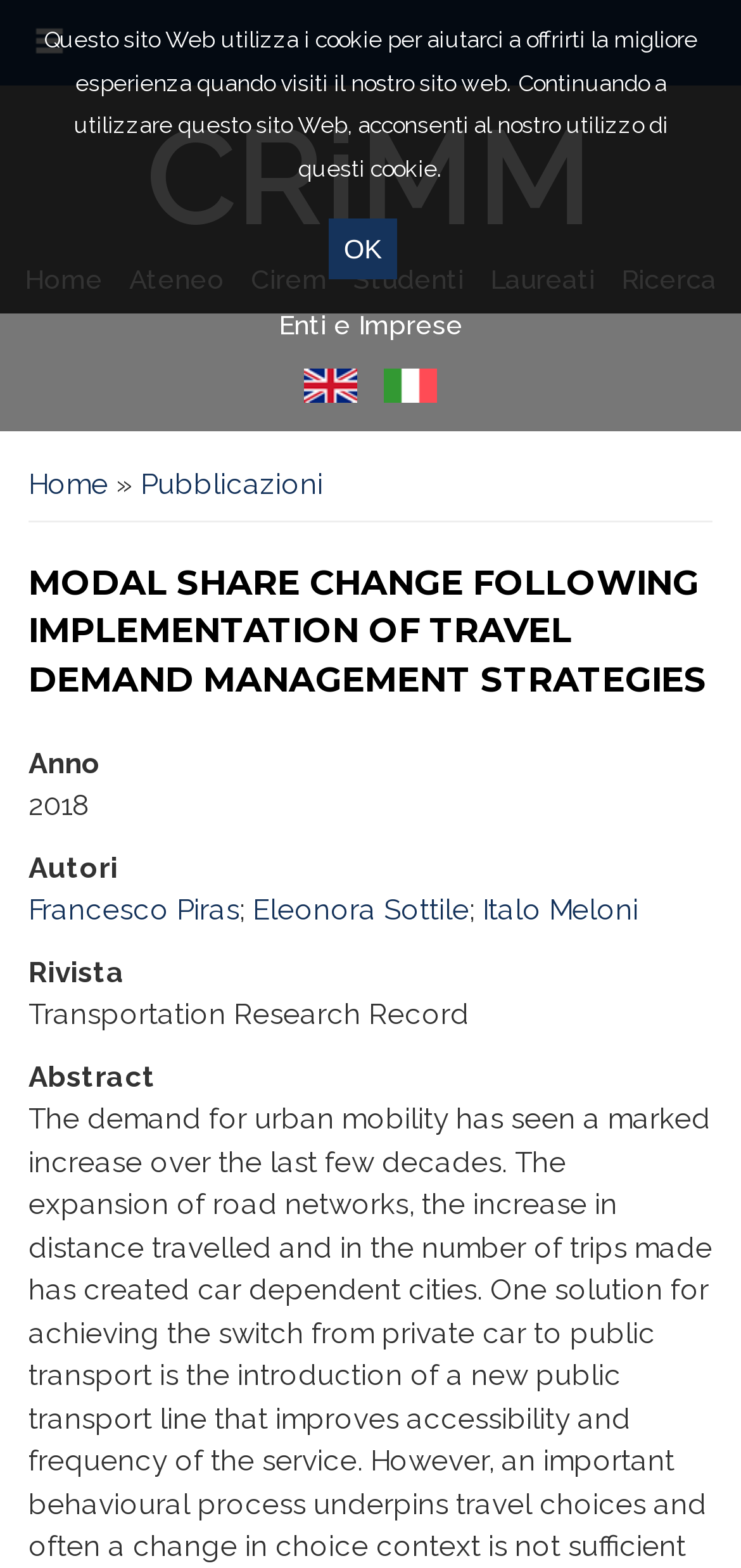Determine the bounding box for the described HTML element: "Enti e Imprese". Ensure the coordinates are four float numbers between 0 and 1 in the format [left, top, right, bottom].

[0.363, 0.192, 0.637, 0.221]